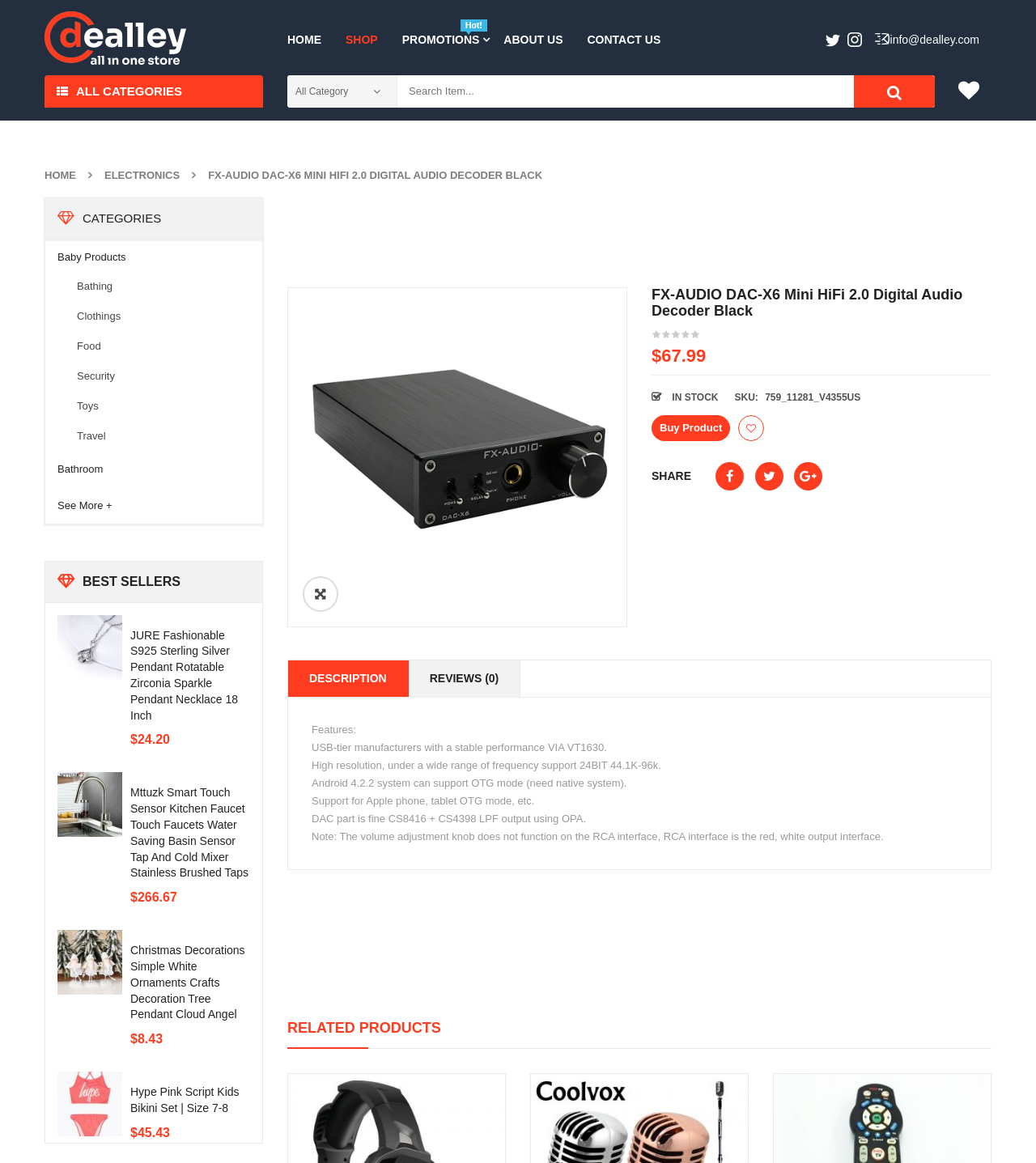What is the function of the volume adjustment knob?
Answer the question with a single word or phrase by looking at the picture.

Does not function on RCA interface